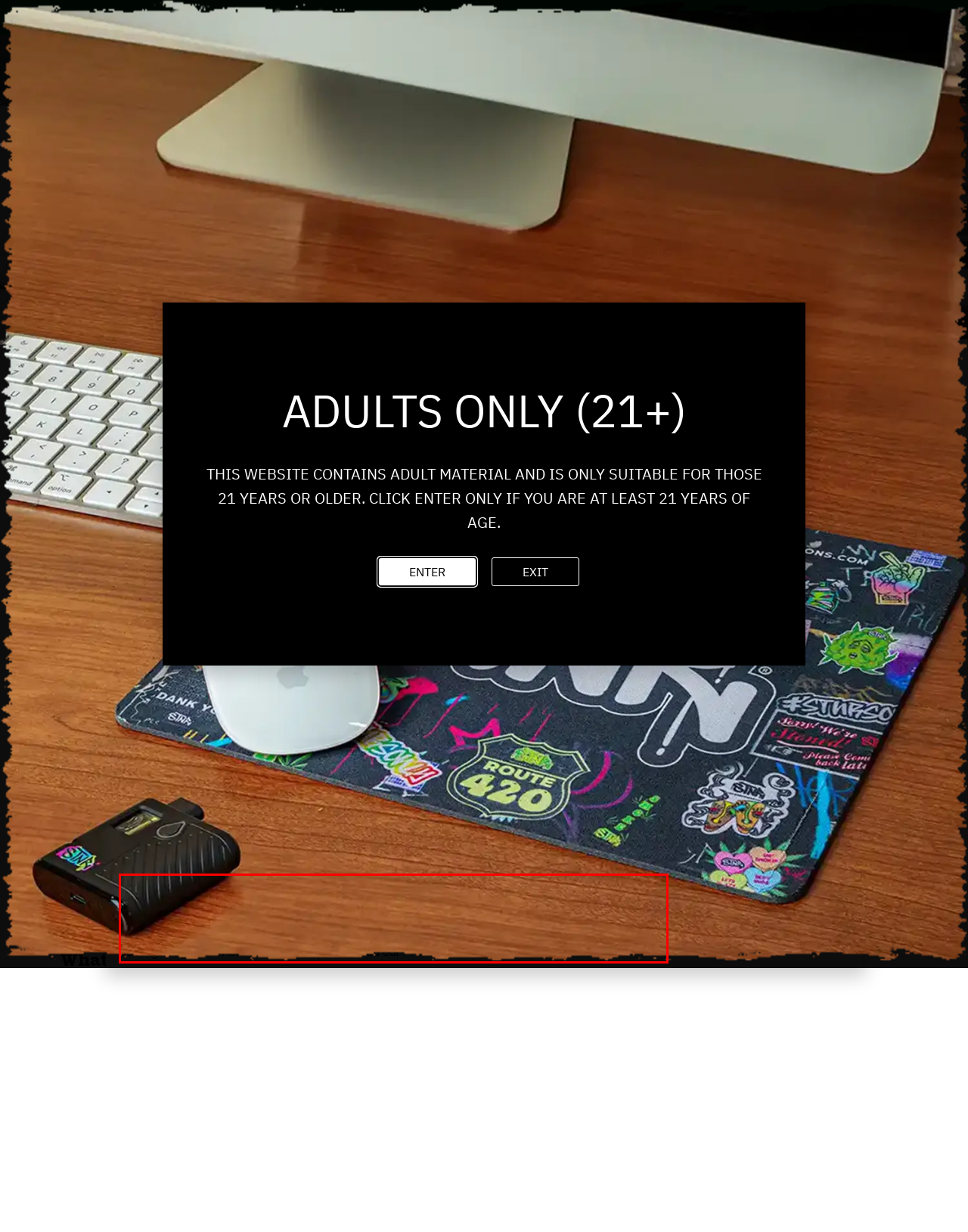In the given screenshot, locate the red bounding box and extract the text content from within it.

STNR uses cookies and similar technologies as strictly necessary to make our site work. We and our partners would also like to set additional cookies to analyze your use of our site, to personalize and enhance your visit to our site and to show you more relevant content and advertising. These will be set only if you accept. You can always review and change your cookie preferences through our cookie settings page. For more information, please read our Privacy Statement.